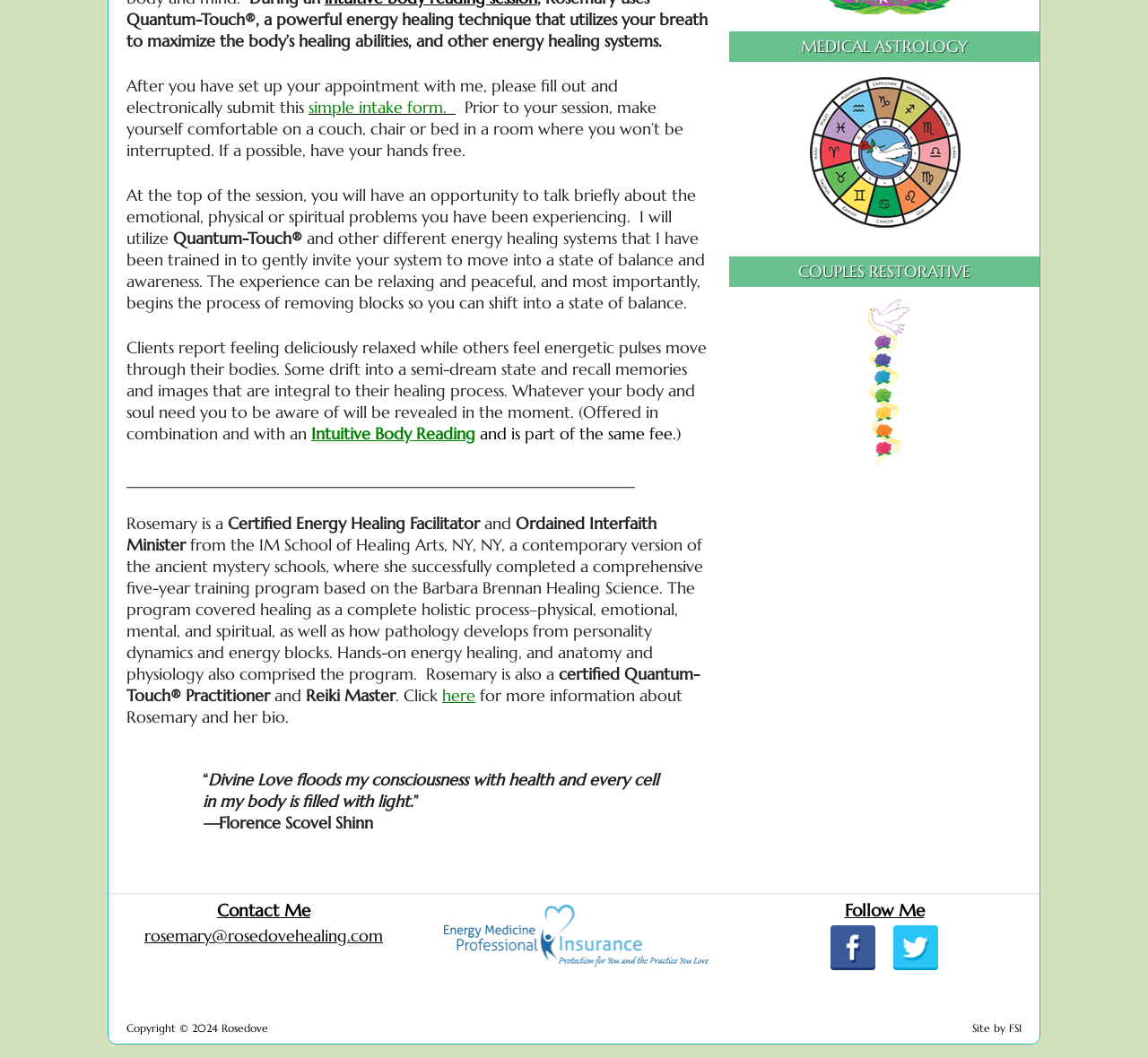Extract the bounding box coordinates for the UI element described as: "Intuitive Body Reading".

[0.271, 0.4, 0.414, 0.419]